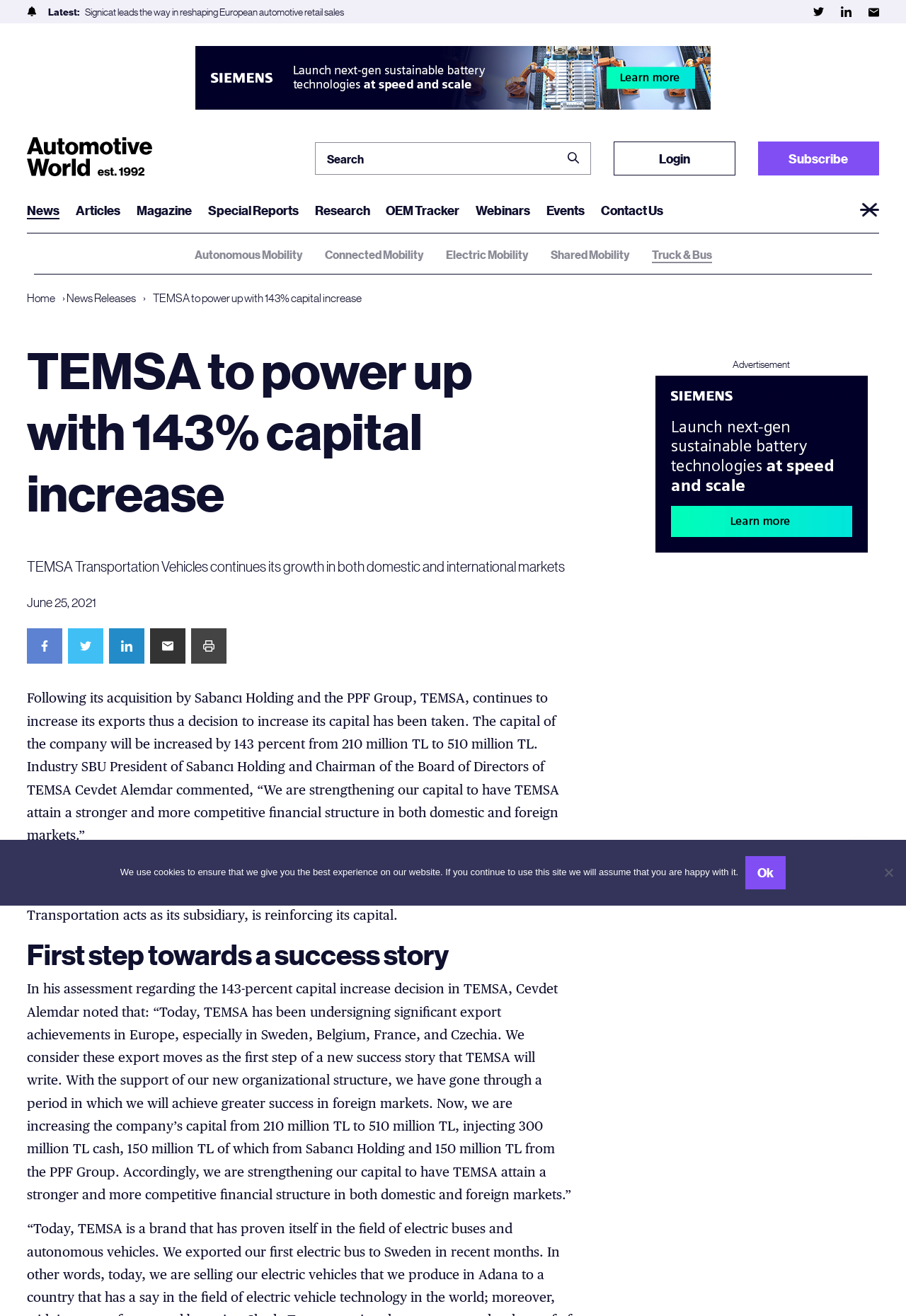Determine the title of the webpage and give its text content.

TEMSA to power up with 143% capital increase